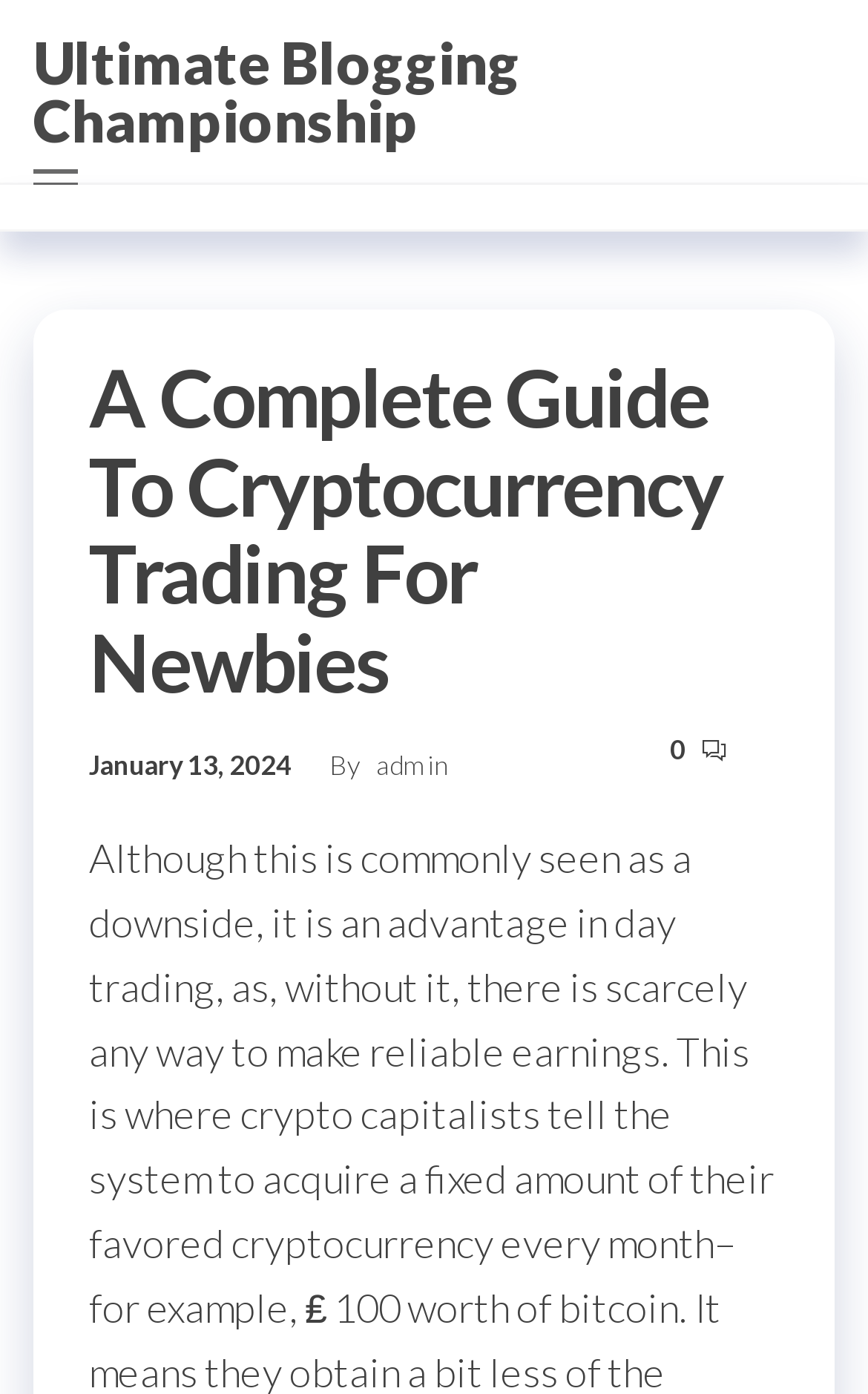What is the type of the article?
Give a comprehensive and detailed explanation for the question.

I inferred the type of the article by looking at the main heading that says 'A Complete Guide To Cryptocurrency Trading For Newbies' which suggests that the article is a guide about cryptocurrency trading.